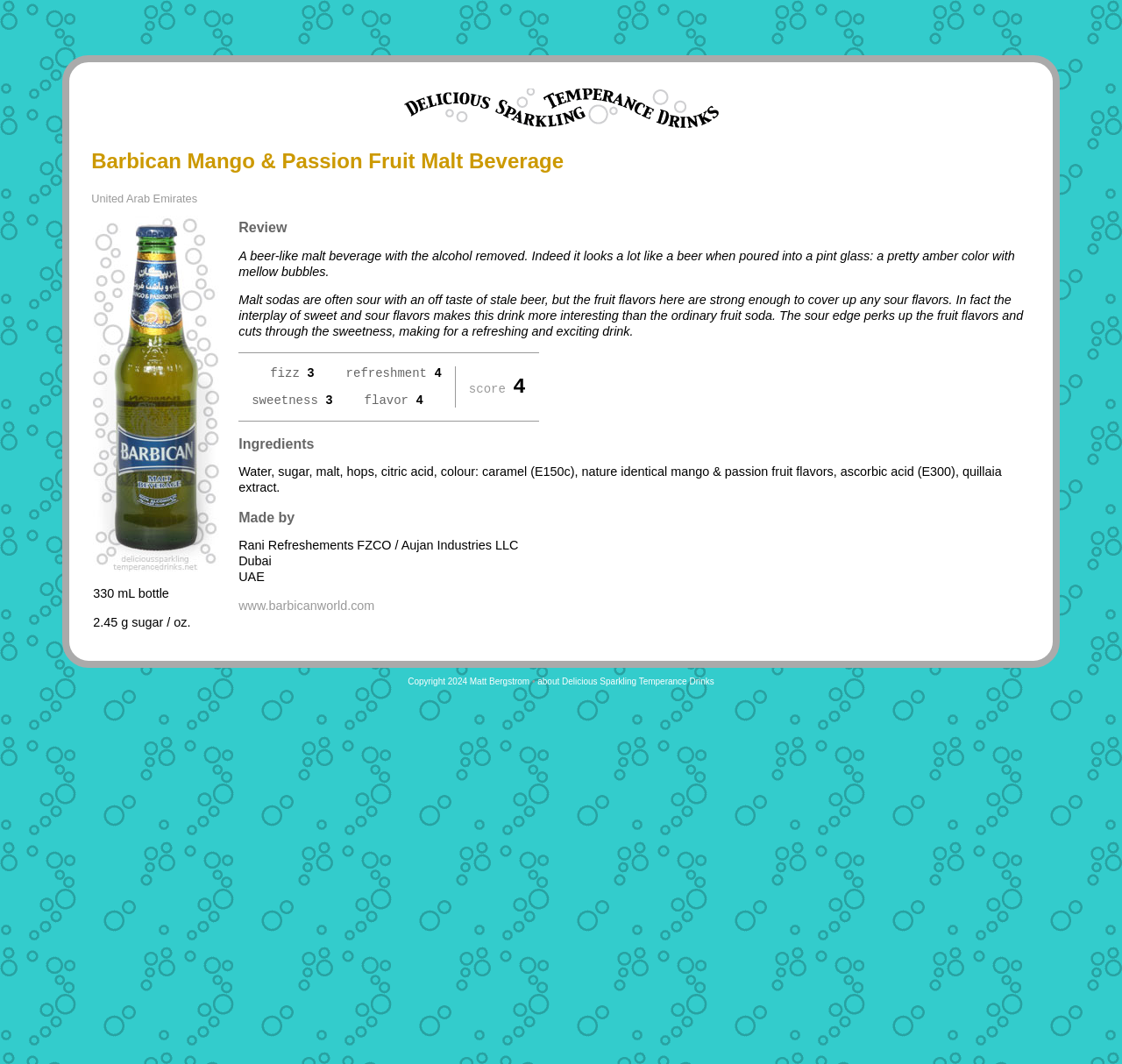Using the element description about Delicious Sparkling Temperance Drinks, predict the bounding box coordinates for the UI element. Provide the coordinates in (top-left x, top-left y, bottom-right x, bottom-right y) format with values ranging from 0 to 1.

[0.479, 0.636, 0.637, 0.645]